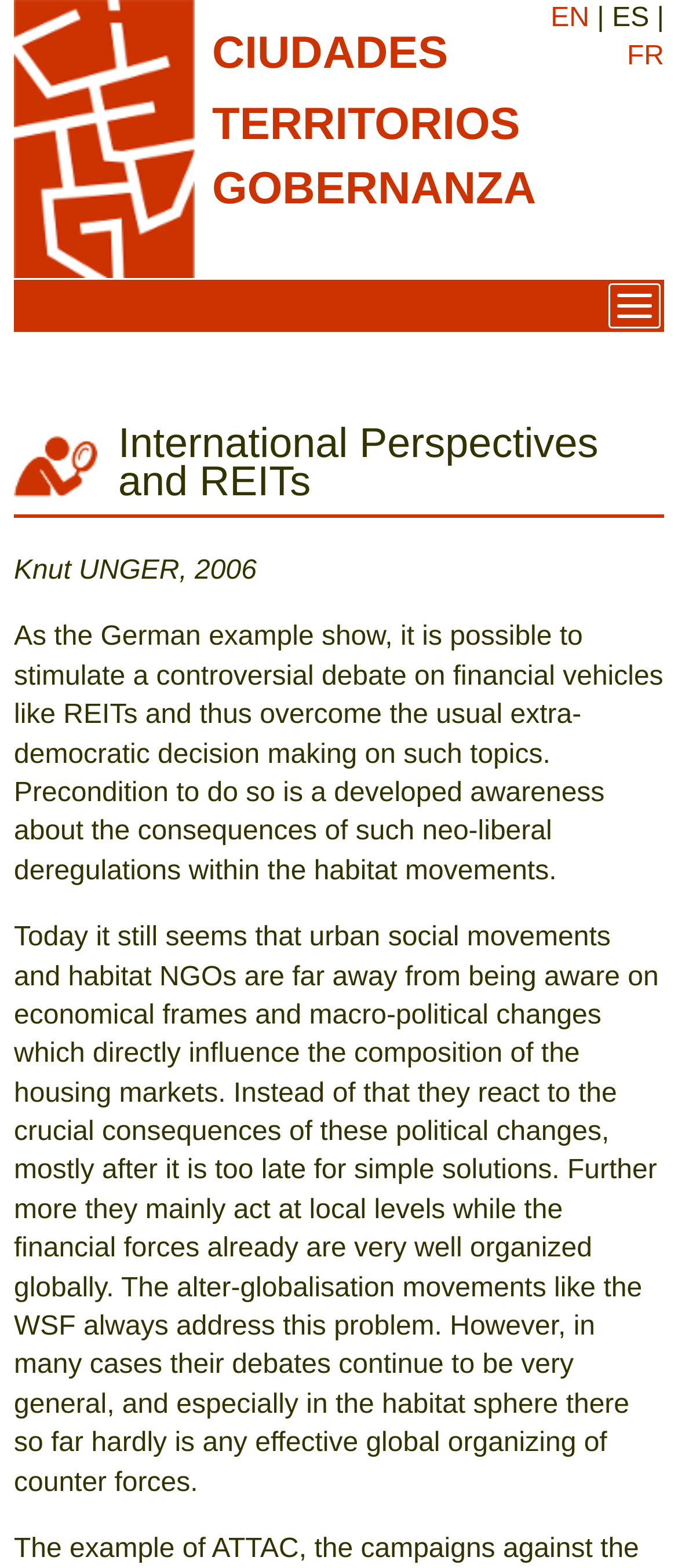What is the language of the current webpage?
Based on the image, answer the question with a single word or brief phrase.

ES